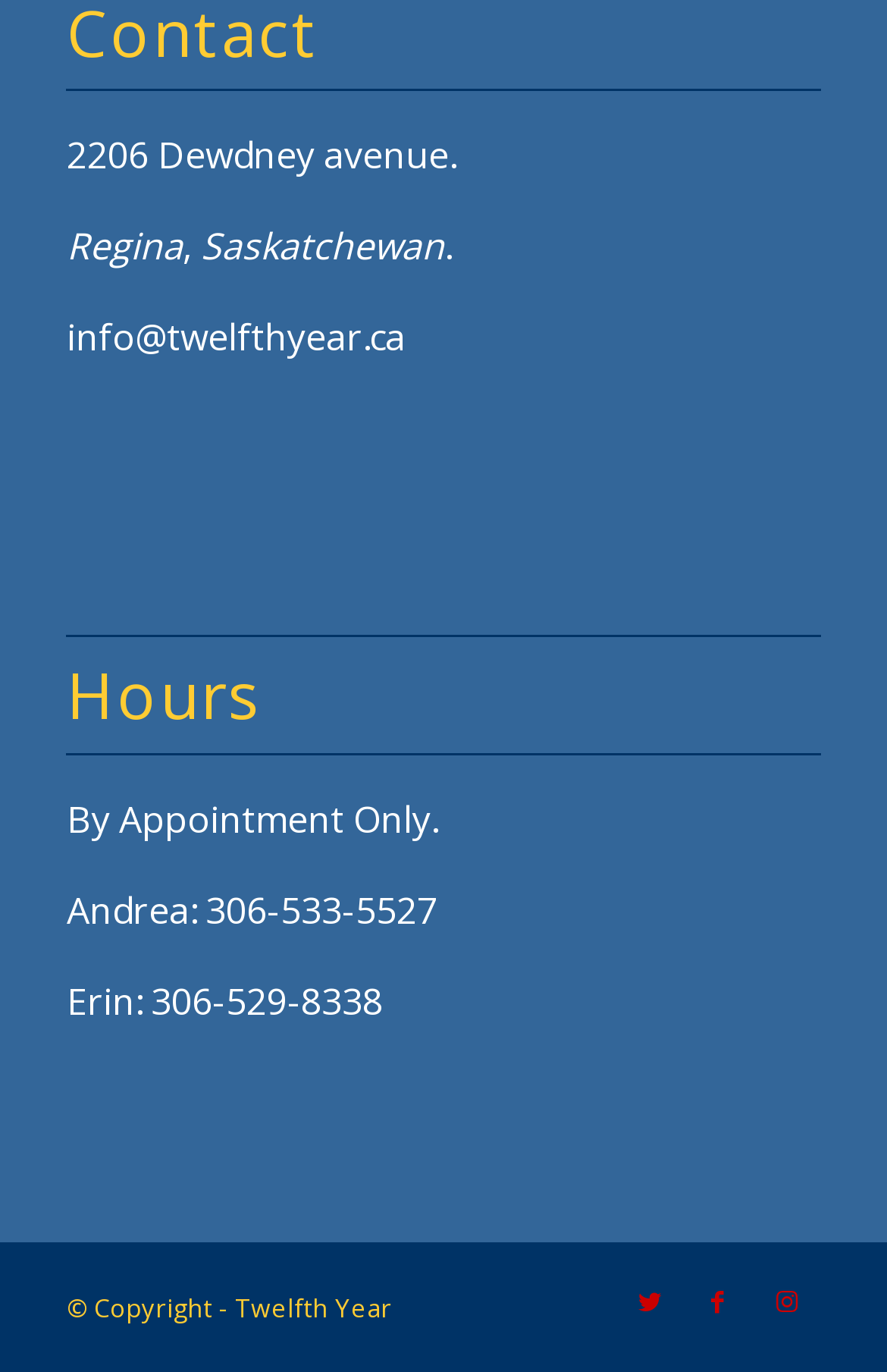Is the business open for walk-ins?
Look at the screenshot and give a one-word or phrase answer.

No